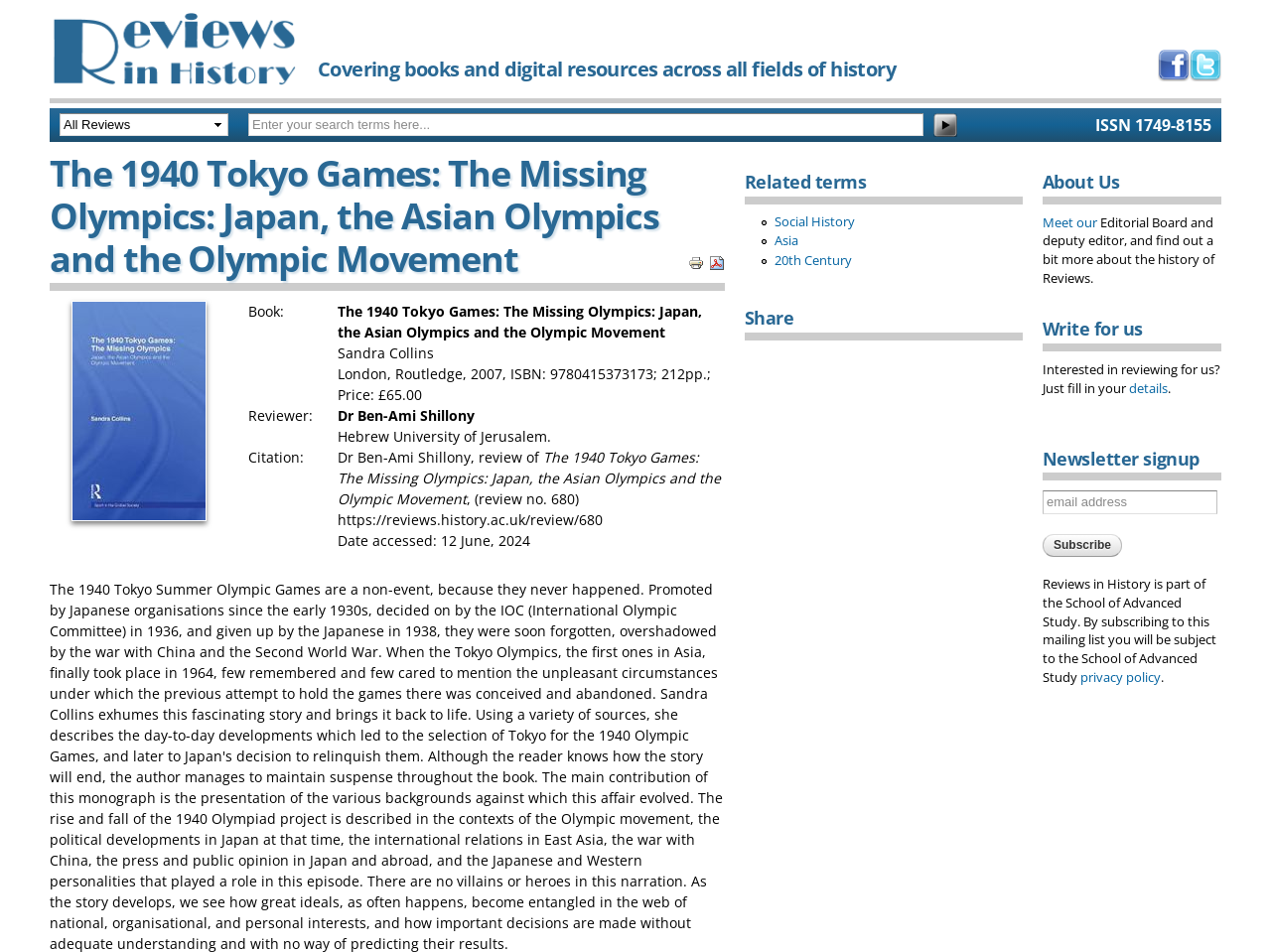Please determine and provide the text content of the webpage's heading.

The 1940 Tokyo Games: The Missing Olympics: Japan, the Asian Olympics and the Olympic Movement